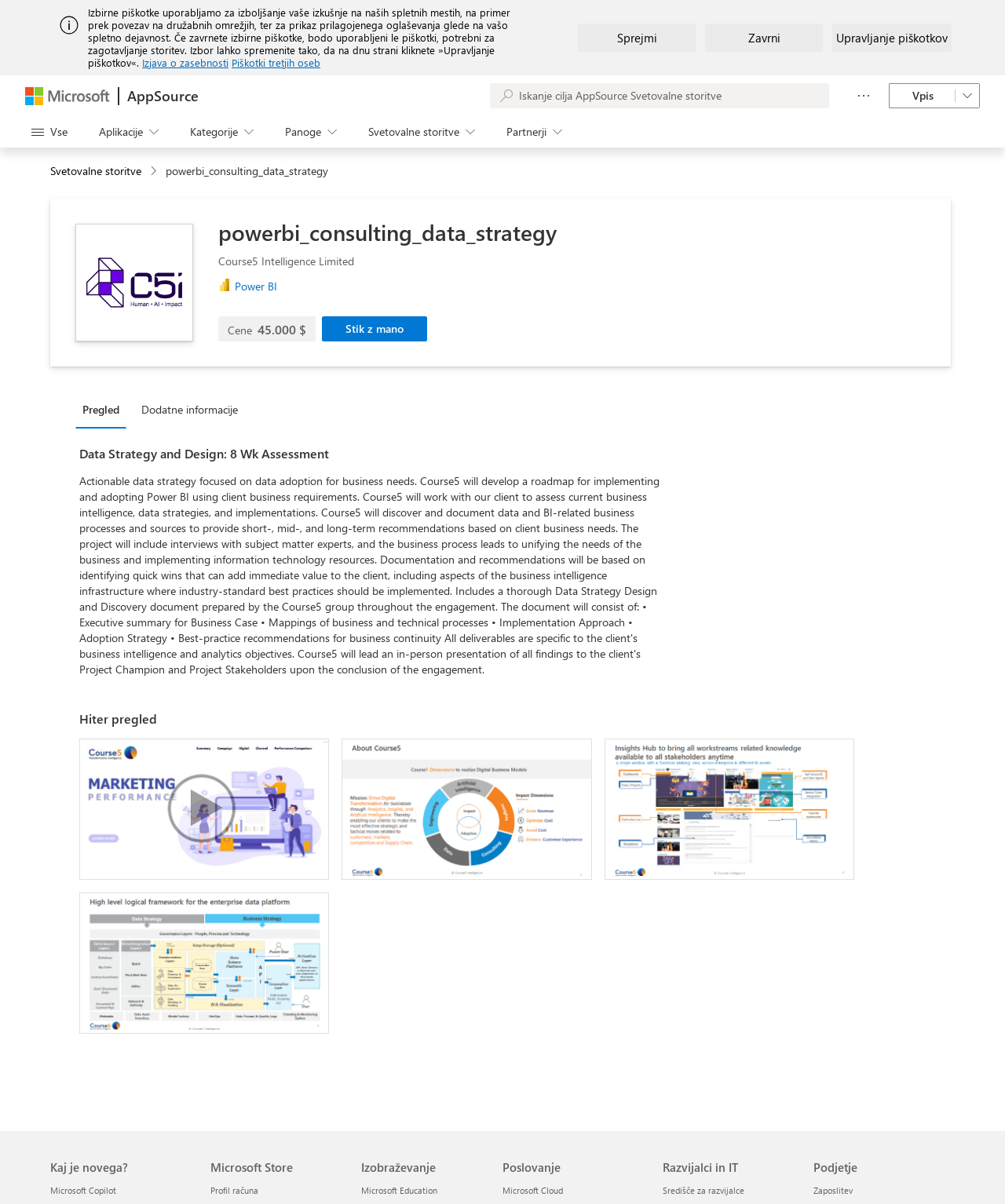Please identify the coordinates of the bounding box for the clickable region that will accomplish this instruction: "Contact Course5 Intelligence Limited".

[0.32, 0.263, 0.425, 0.284]